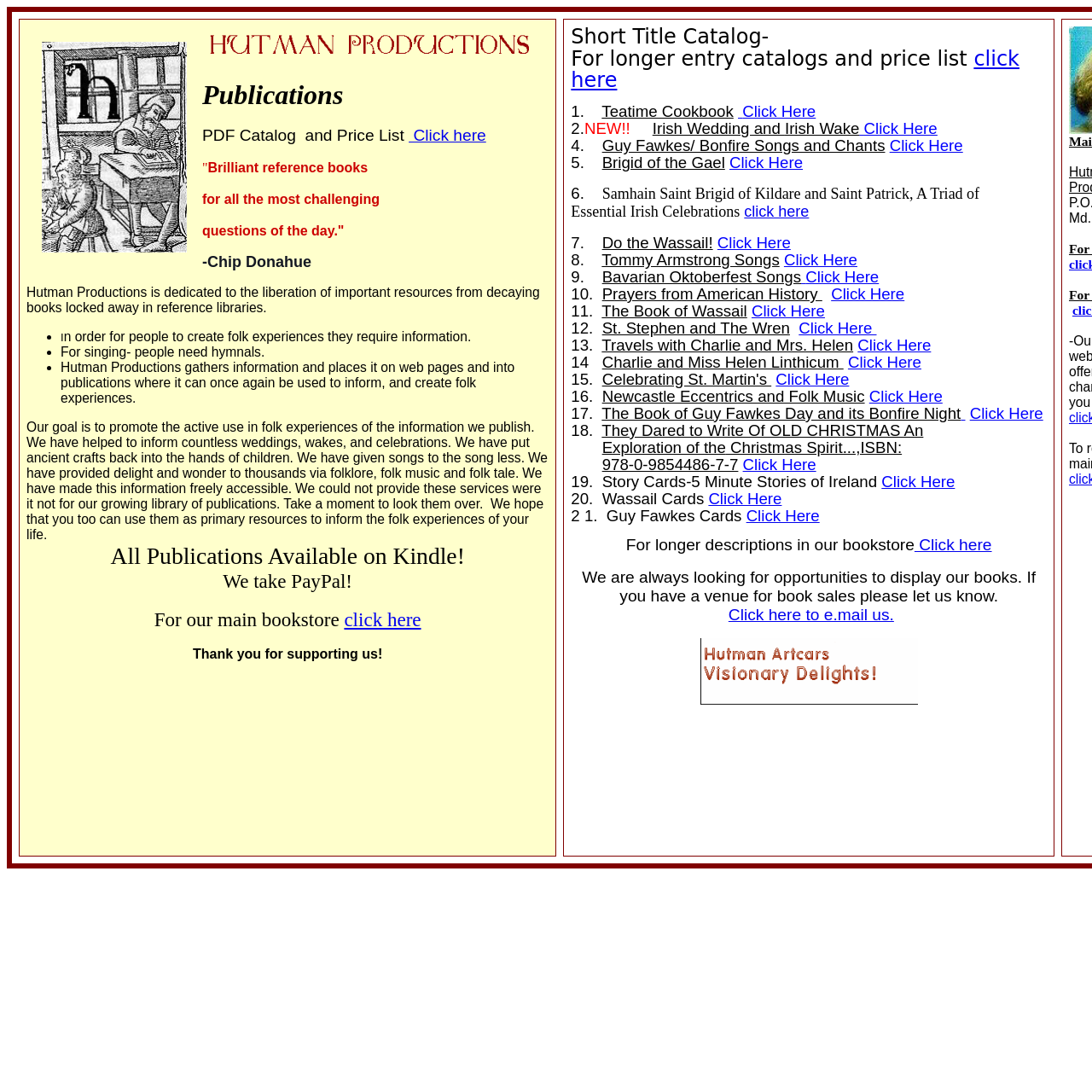How many types of celebrations have Hutman Productions helped to inform?
Provide an in-depth and detailed answer to the question.

The webpage states 'We have helped to inform countless weddings, wakes, and celebrations.' which implies that they have helped to inform multiple types of celebrations.